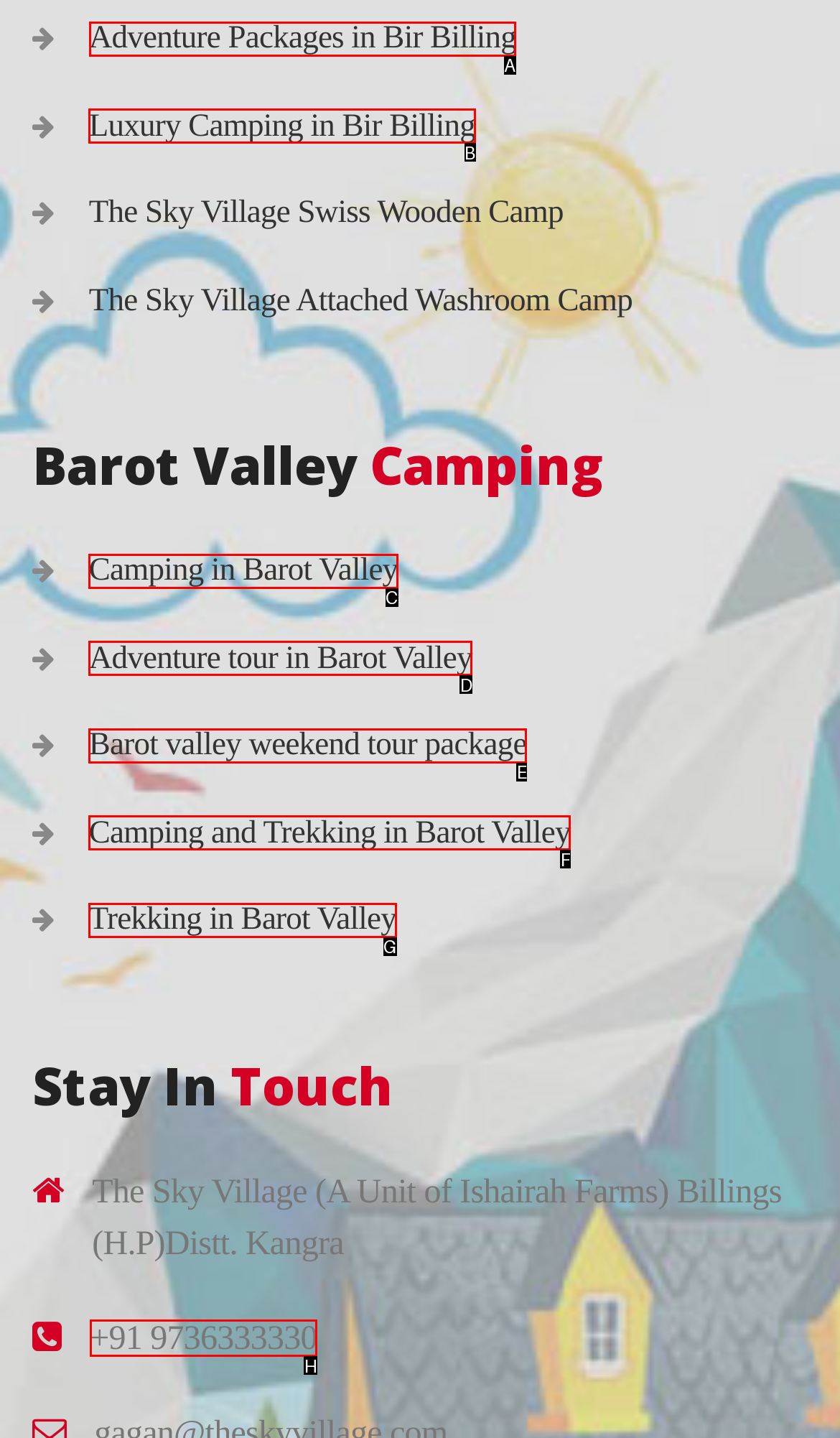Identify the HTML element you need to click to achieve the task: Explore Adventure Packages in Bir Billing. Respond with the corresponding letter of the option.

A